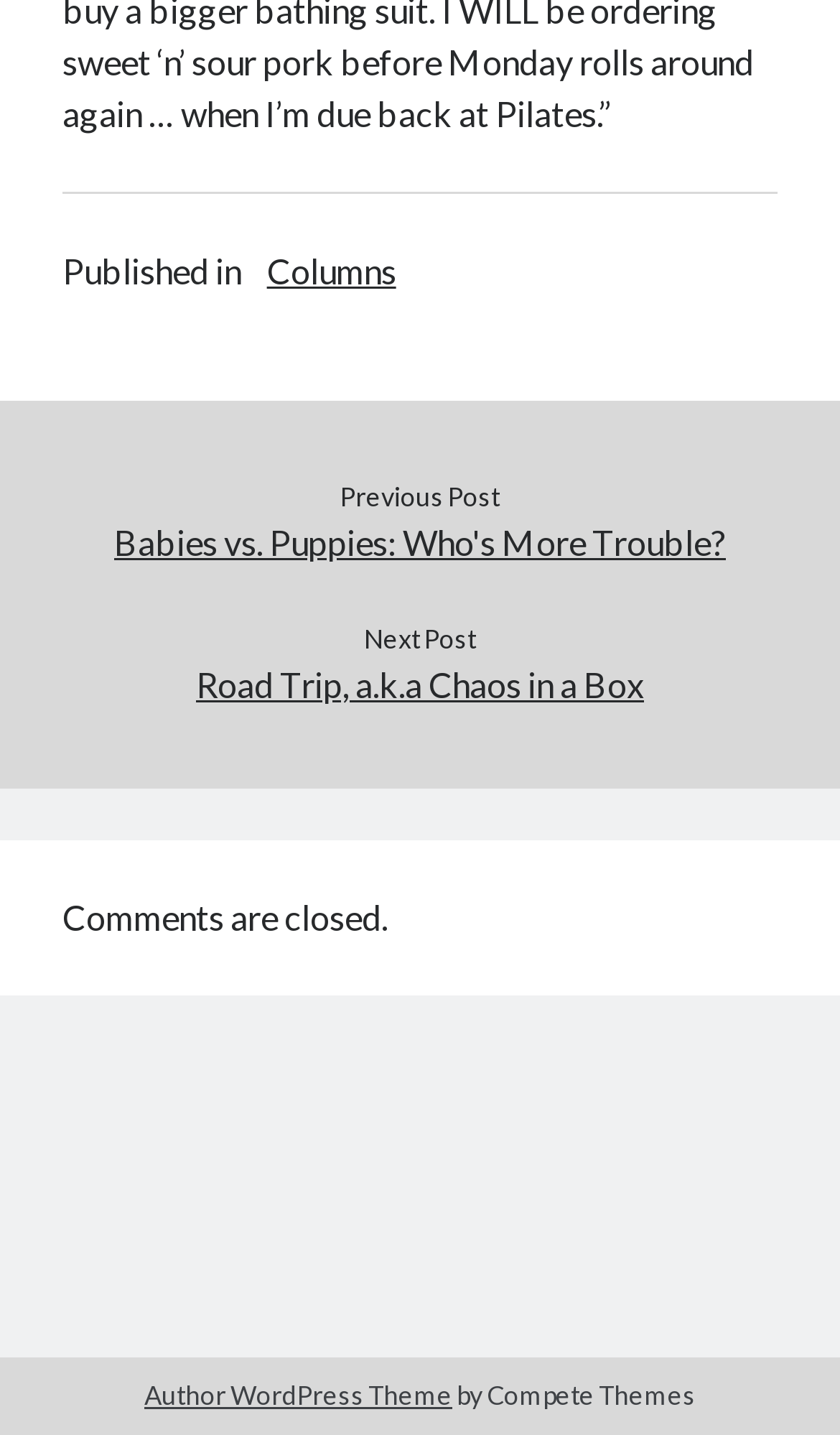Please identify the coordinates of the bounding box for the clickable region that will accomplish this instruction: "View the author's WordPress theme".

[0.172, 0.961, 0.538, 0.983]